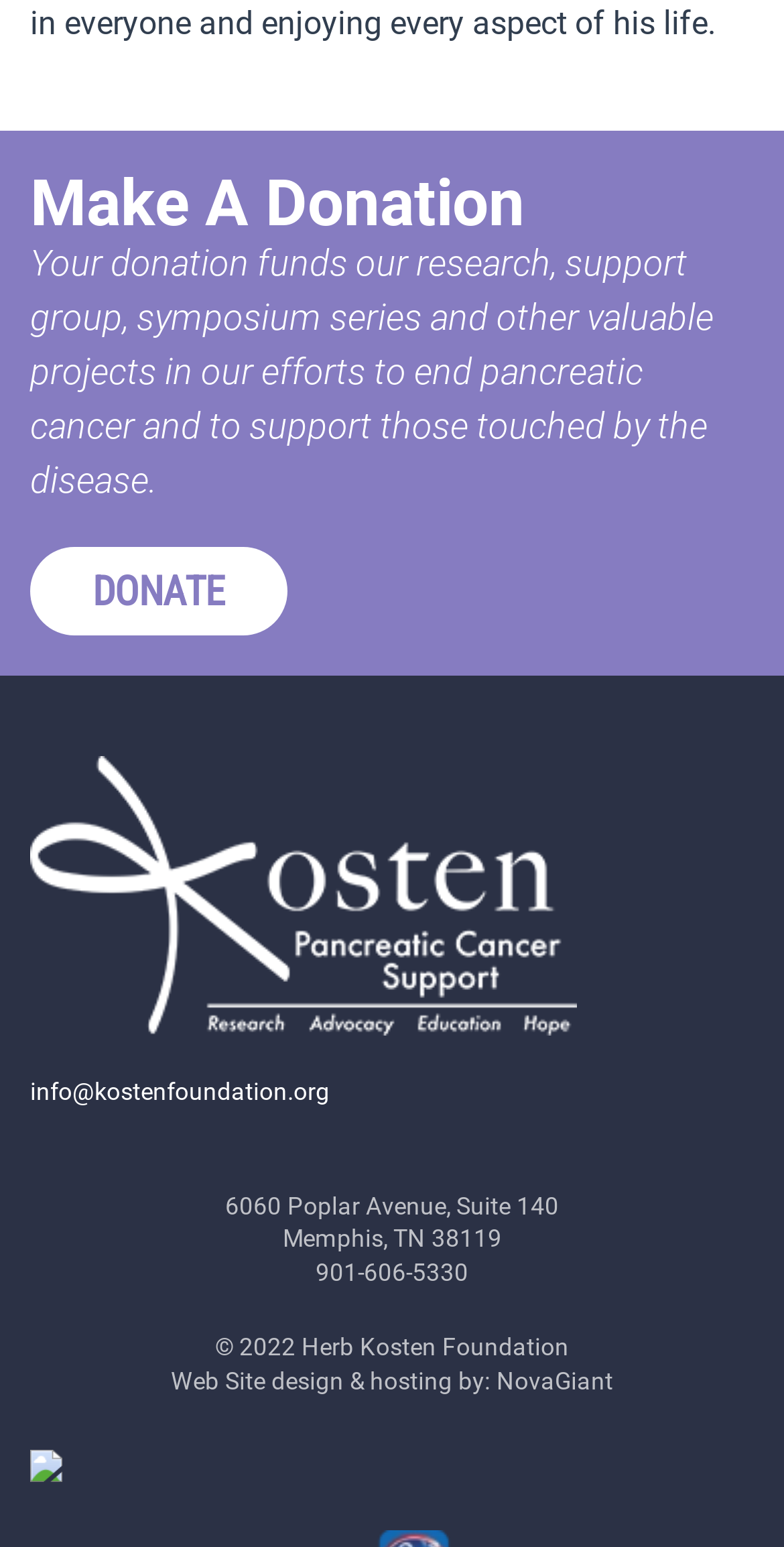Given the element description "Donate" in the screenshot, predict the bounding box coordinates of that UI element.

[0.038, 0.353, 0.367, 0.41]